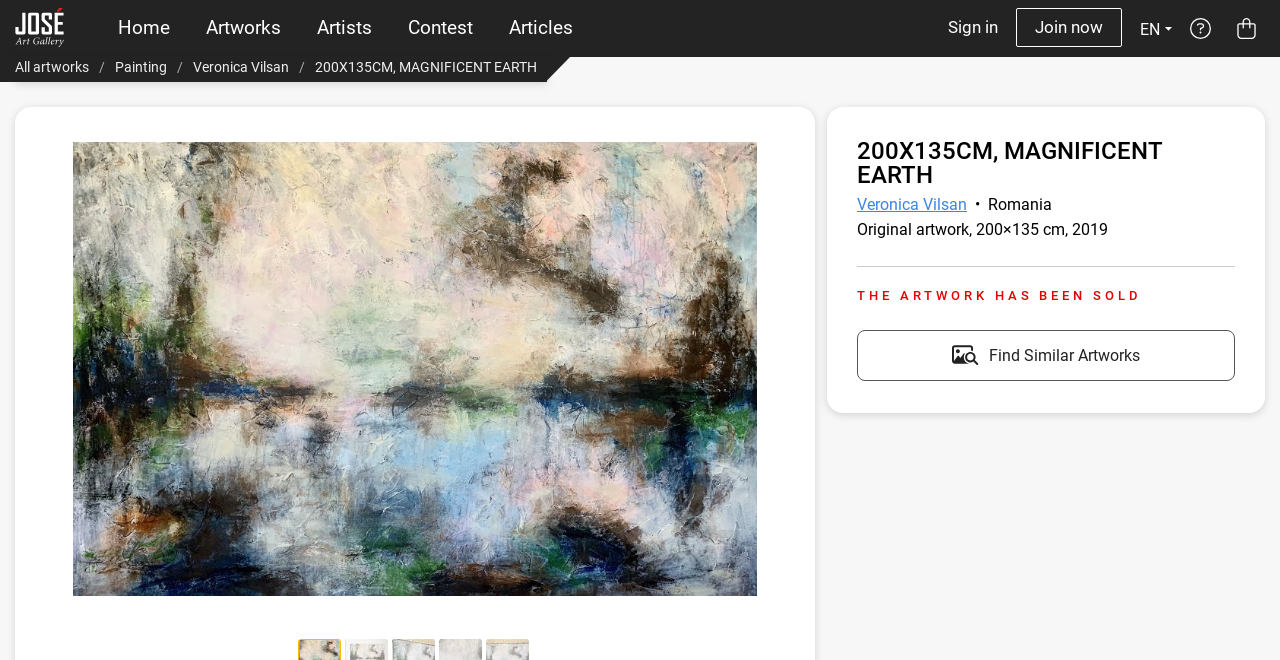Locate the bounding box coordinates of the element that should be clicked to execute the following instruction: "Read articles".

[0.384, 0.006, 0.462, 0.079]